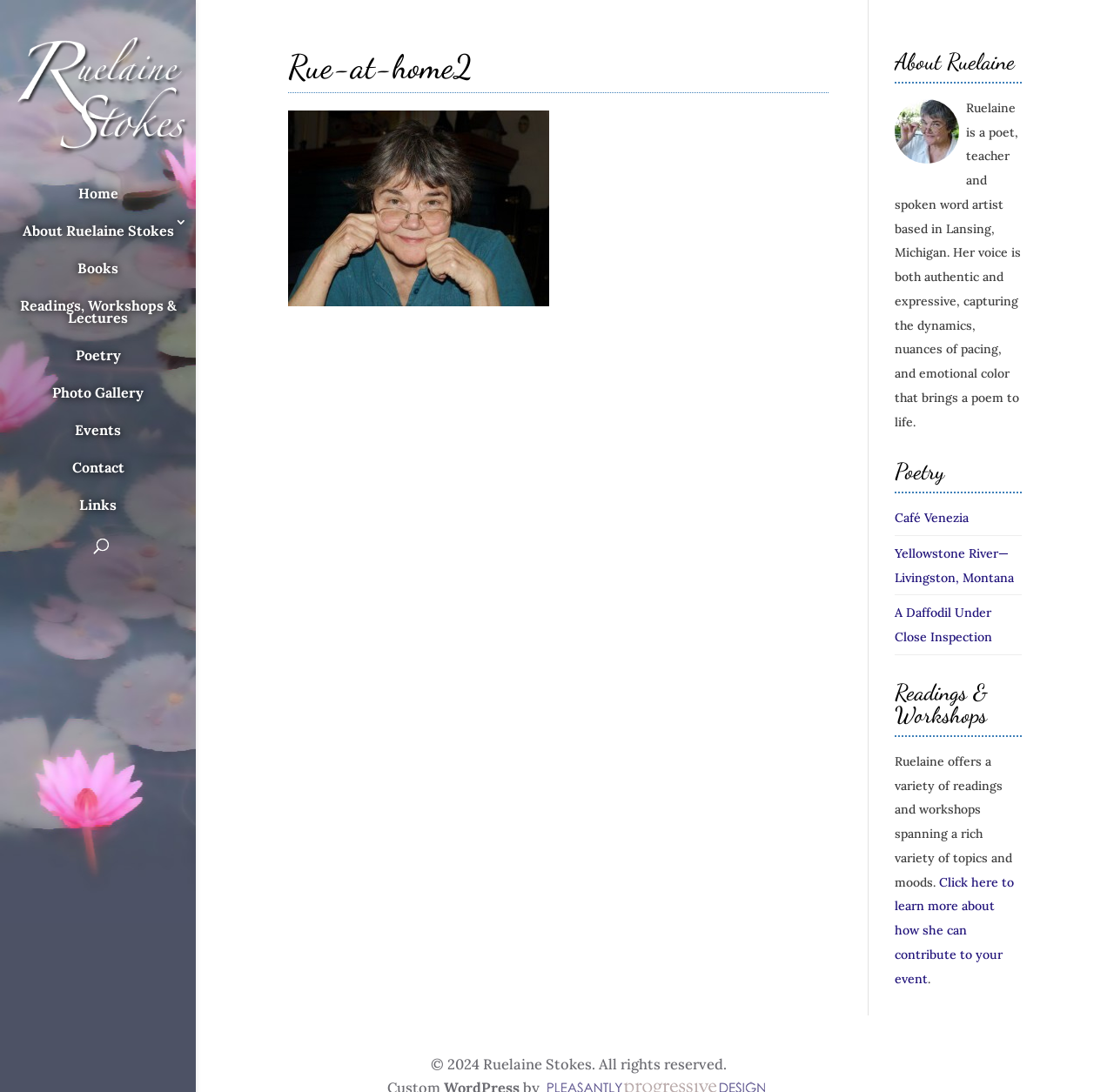Use a single word or phrase to answer the question: 
What services does Ruelaine Stokes offer?

Readings and Workshops